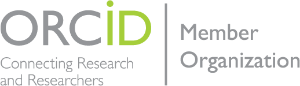What is the tagline of ORCID?
Respond with a short answer, either a single word or a phrase, based on the image.

Connecting Research and Researchers